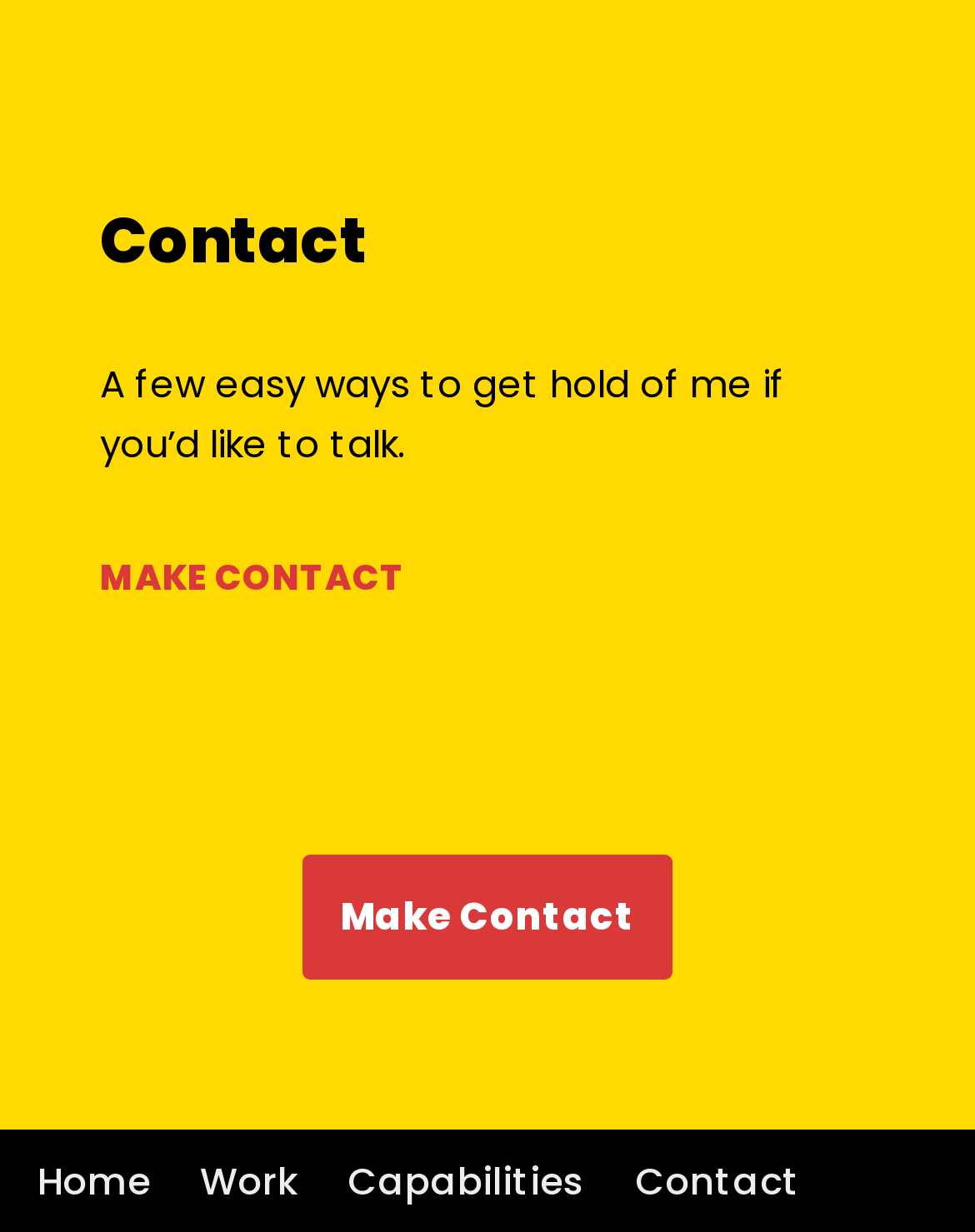Return the bounding box coordinates of the UI element that corresponds to this description: "MAKE CONTACT". The coordinates must be given as four float numbers in the range of 0 and 1, [left, top, right, bottom].

[0.103, 0.448, 0.415, 0.488]